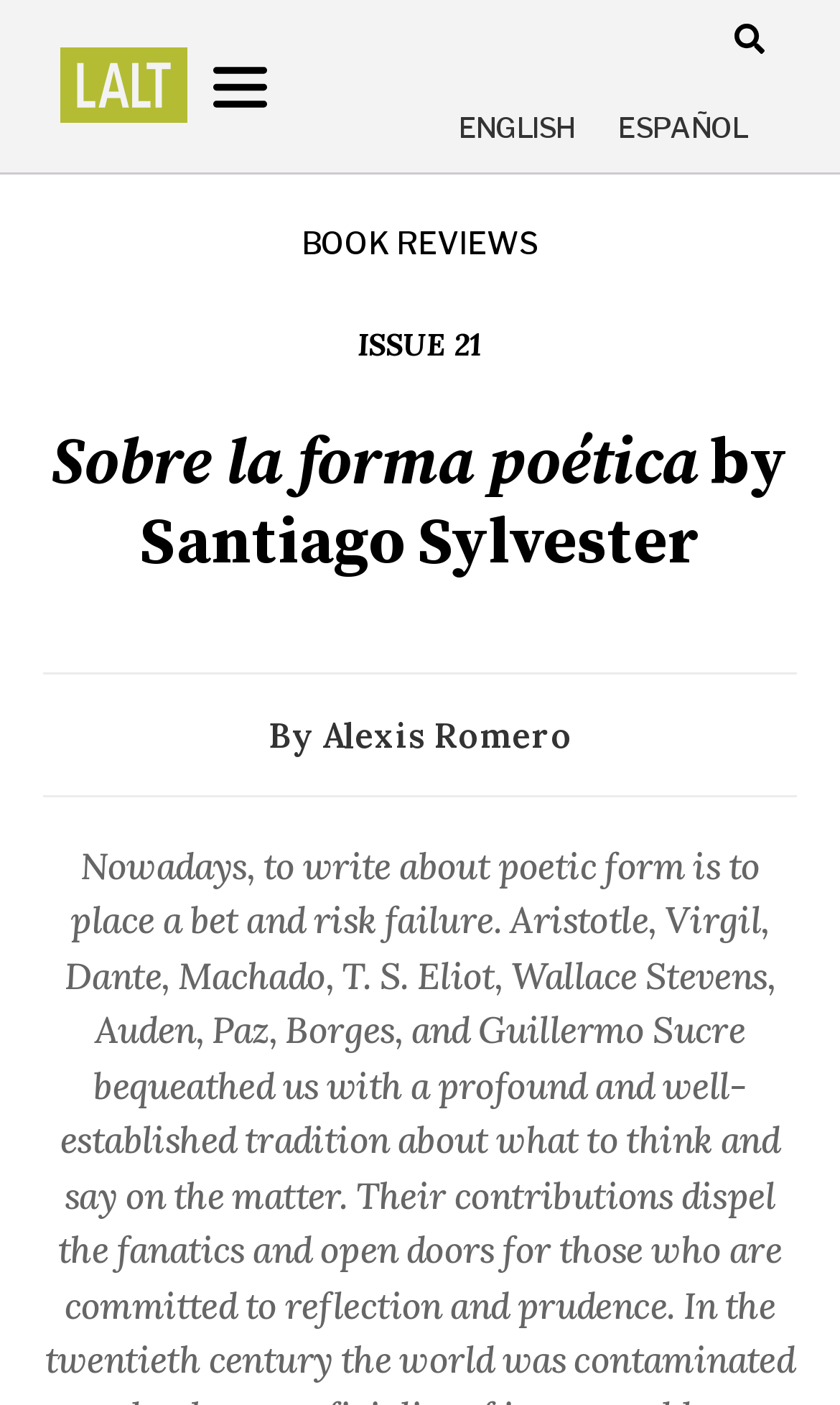Give a concise answer using one word or a phrase to the following question:
What is the language of the webpage?

English or Spanish